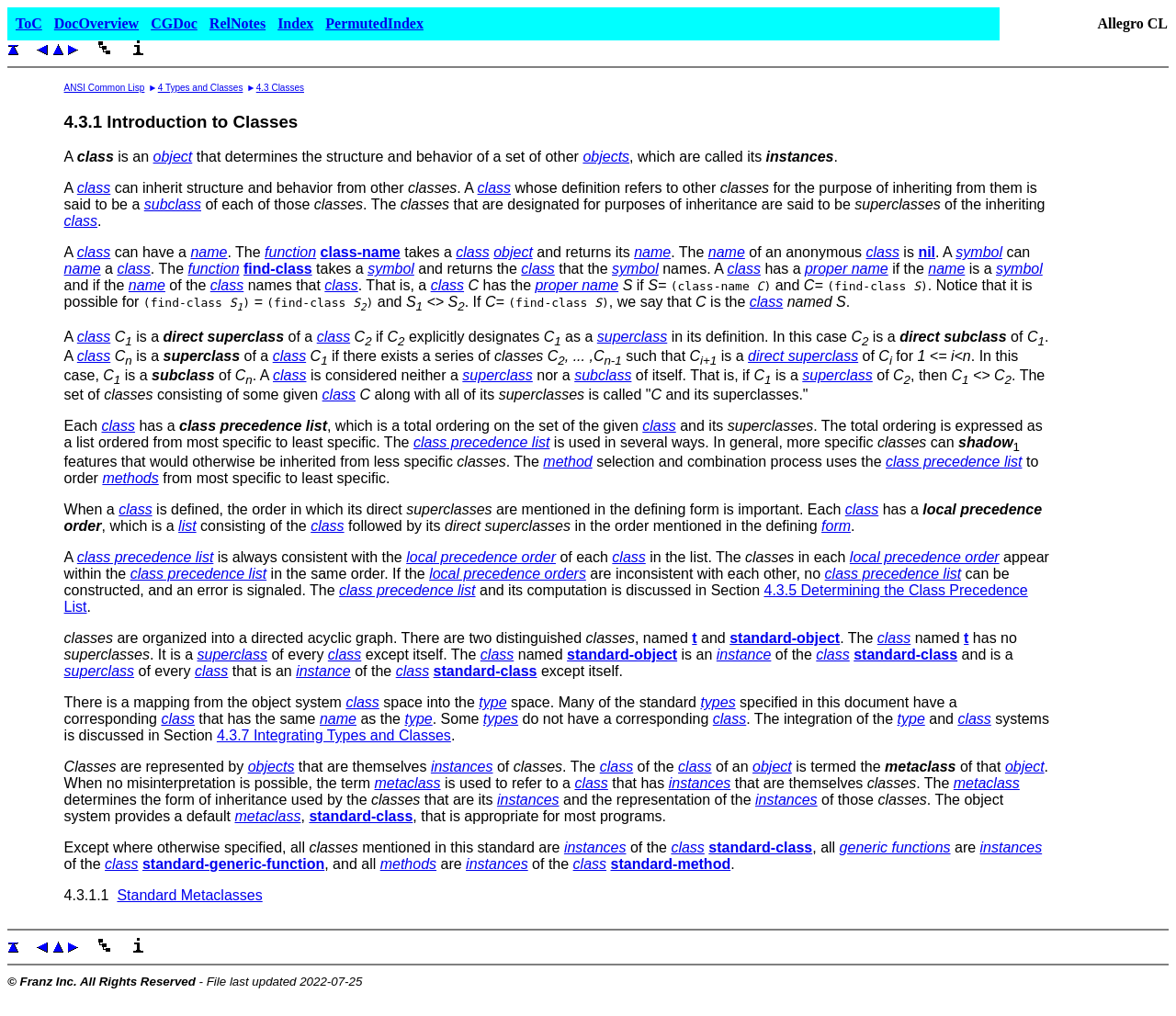Identify the bounding box coordinates of the region that should be clicked to execute the following instruction: "Click on the 'ANSI Common Lisp' link".

[0.054, 0.081, 0.123, 0.091]